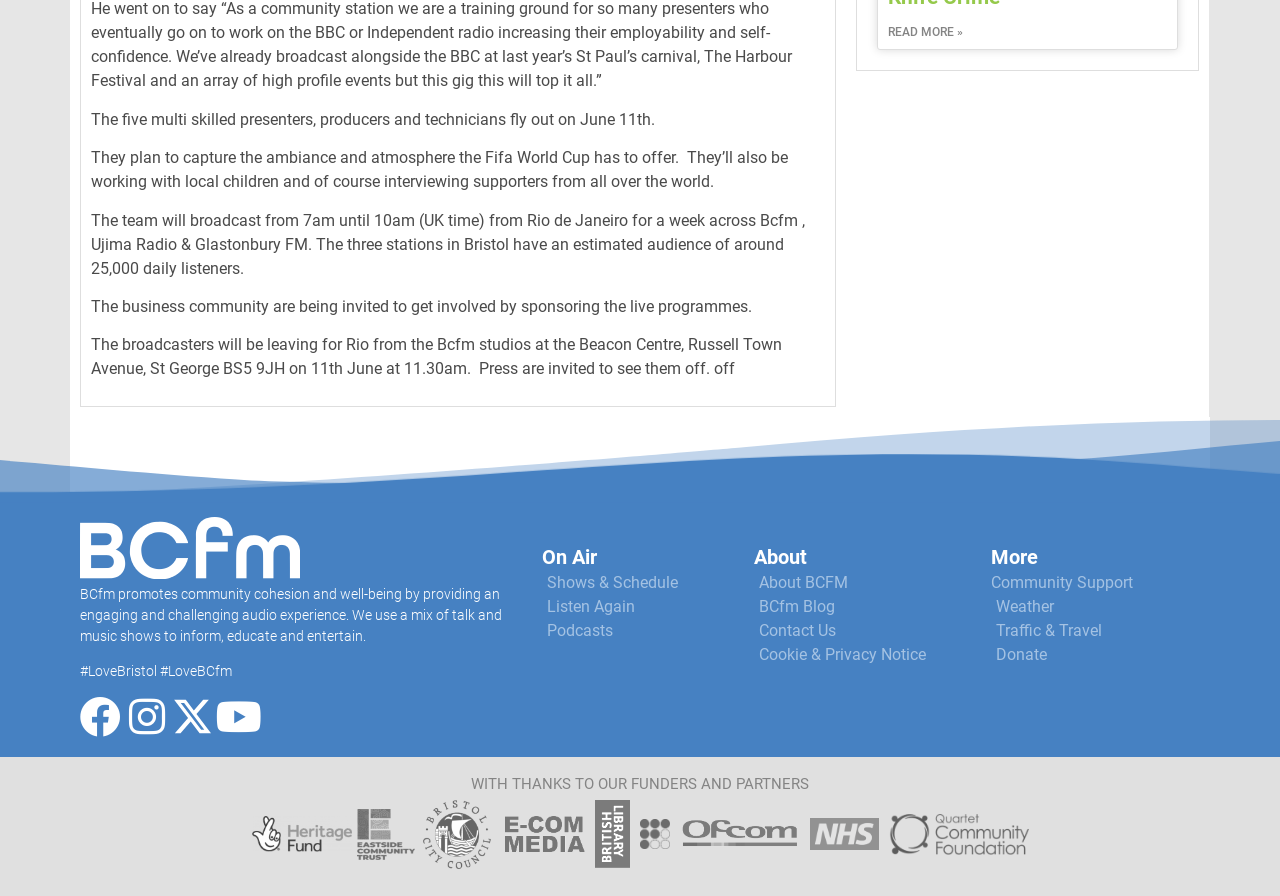Using the elements shown in the image, answer the question comprehensively: What is the purpose of the 'Donate' link on the webpage?

The 'Donate' link on the webpage is likely for visitors to support the radio station financially, as community radio stations often rely on donations to continue their operations.